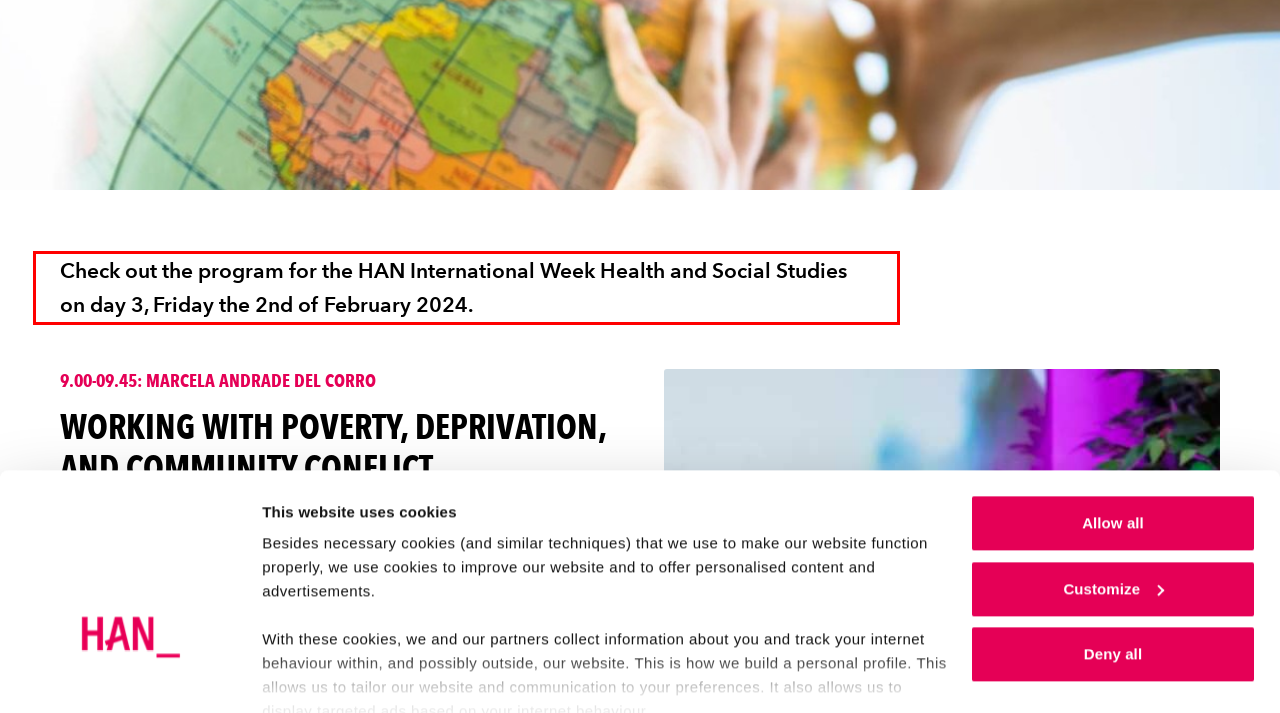Using the provided screenshot of a webpage, recognize the text inside the red rectangle bounding box by performing OCR.

Check out the program for the HAN International Week Health and Social Studies on day 3, Friday the 2nd of February 2024.